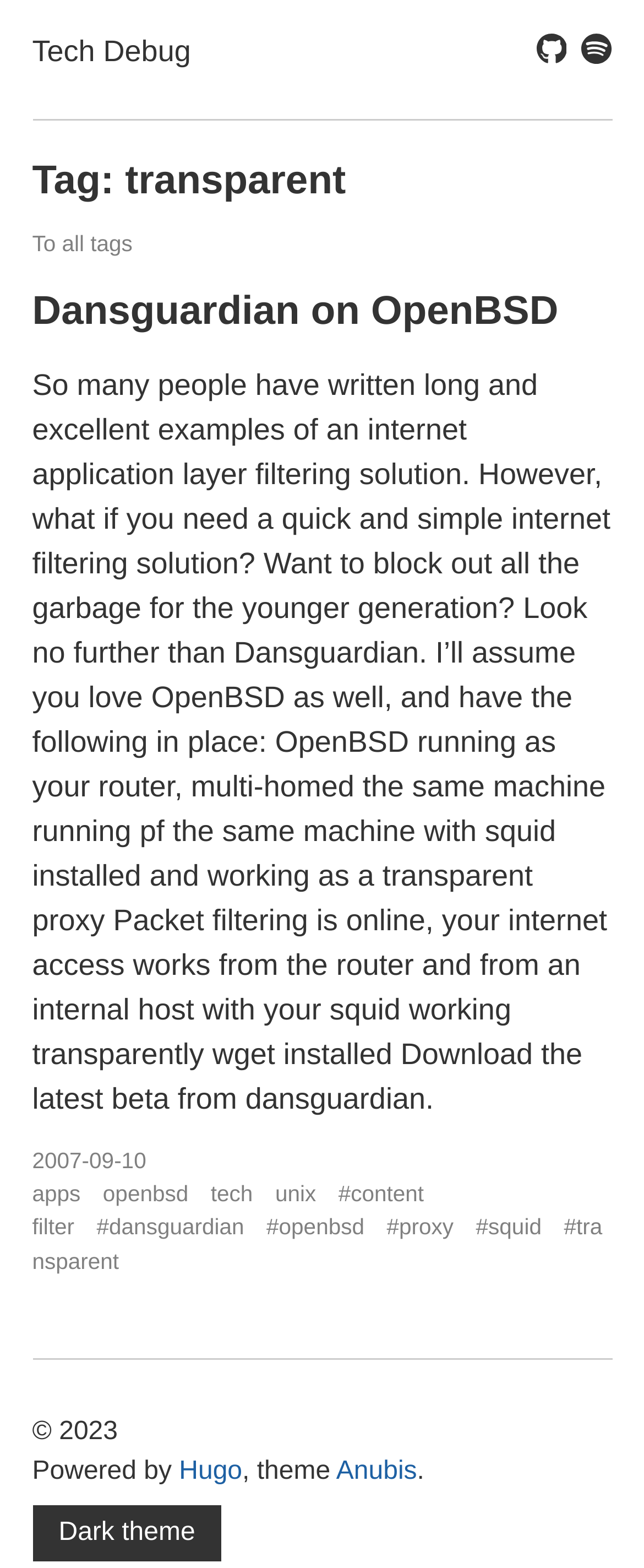Generate a comprehensive caption for the webpage you are viewing.

The webpage is titled "Tech Debug" and has a heading with the same text at the top left corner. Below the heading, there is a link to "Github" with an accompanying image, and another link to "Spotify" with an image, both located at the top right corner.

The main content area is divided into two sections. The first section has a heading "Tag: transparent" at the top, followed by a link "To all tags". The second section is an article with a heading "Dansguardian on OpenBSD" and a block of text that discusses using Dansguardian as an internet application layer filtering solution on OpenBSD. The text is followed by a series of links to tags, including "2007-09-10", "apps", "openbsd", "tech", "unix", "#content filter", "#dansguardian", "#openbsd", "#proxy", "#squid", and "#transparent".

At the bottom of the page, there is a copyright notice "© 2023" and a section that indicates the page is powered by "Hugo" with the theme "Anubis". There is also a button to switch to a "Dark theme" located at the bottom left corner.